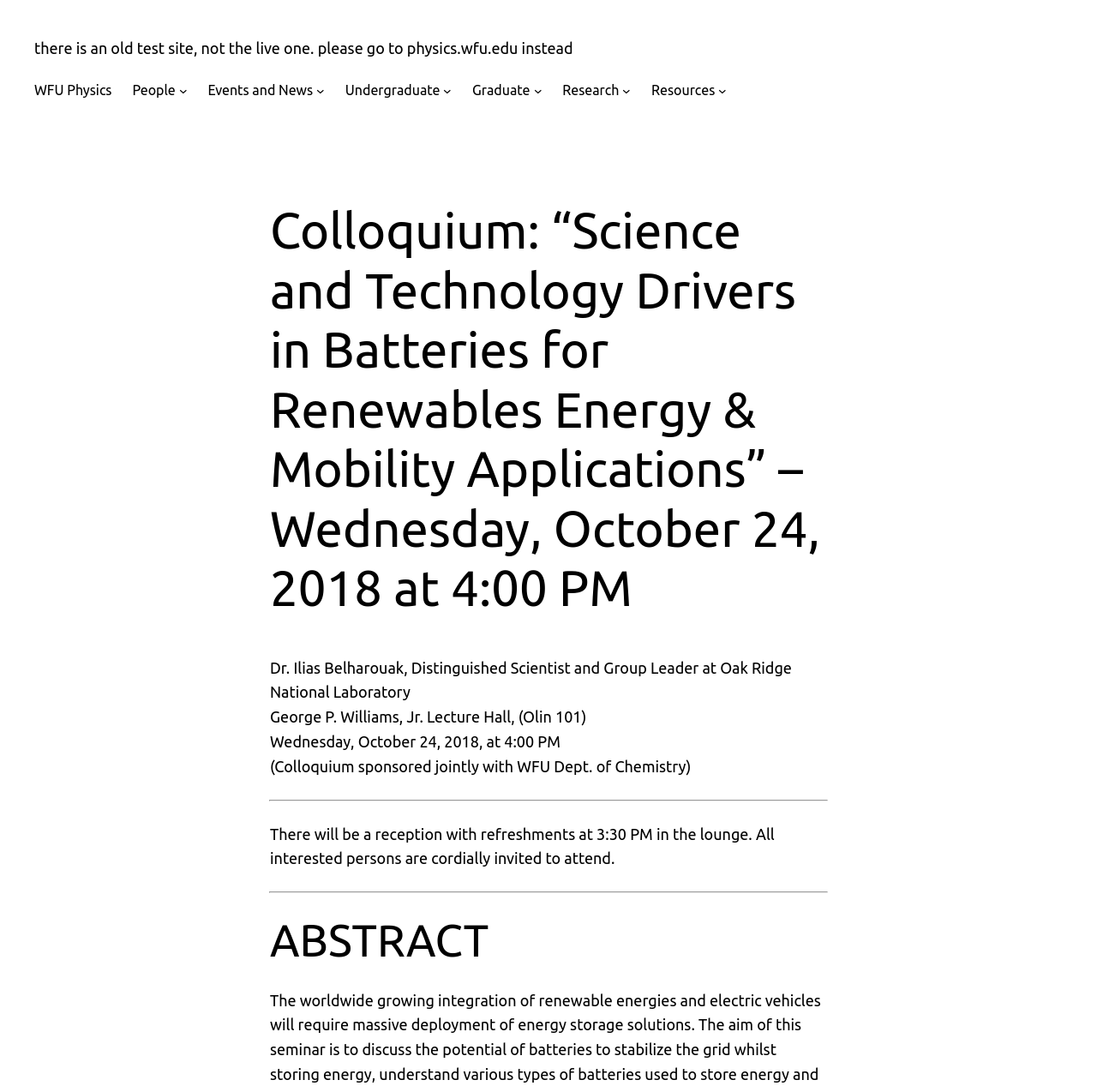Given the description: "WFU Physics", determine the bounding box coordinates of the UI element. The coordinates should be formatted as four float numbers between 0 and 1, [left, top, right, bottom].

[0.031, 0.073, 0.102, 0.093]